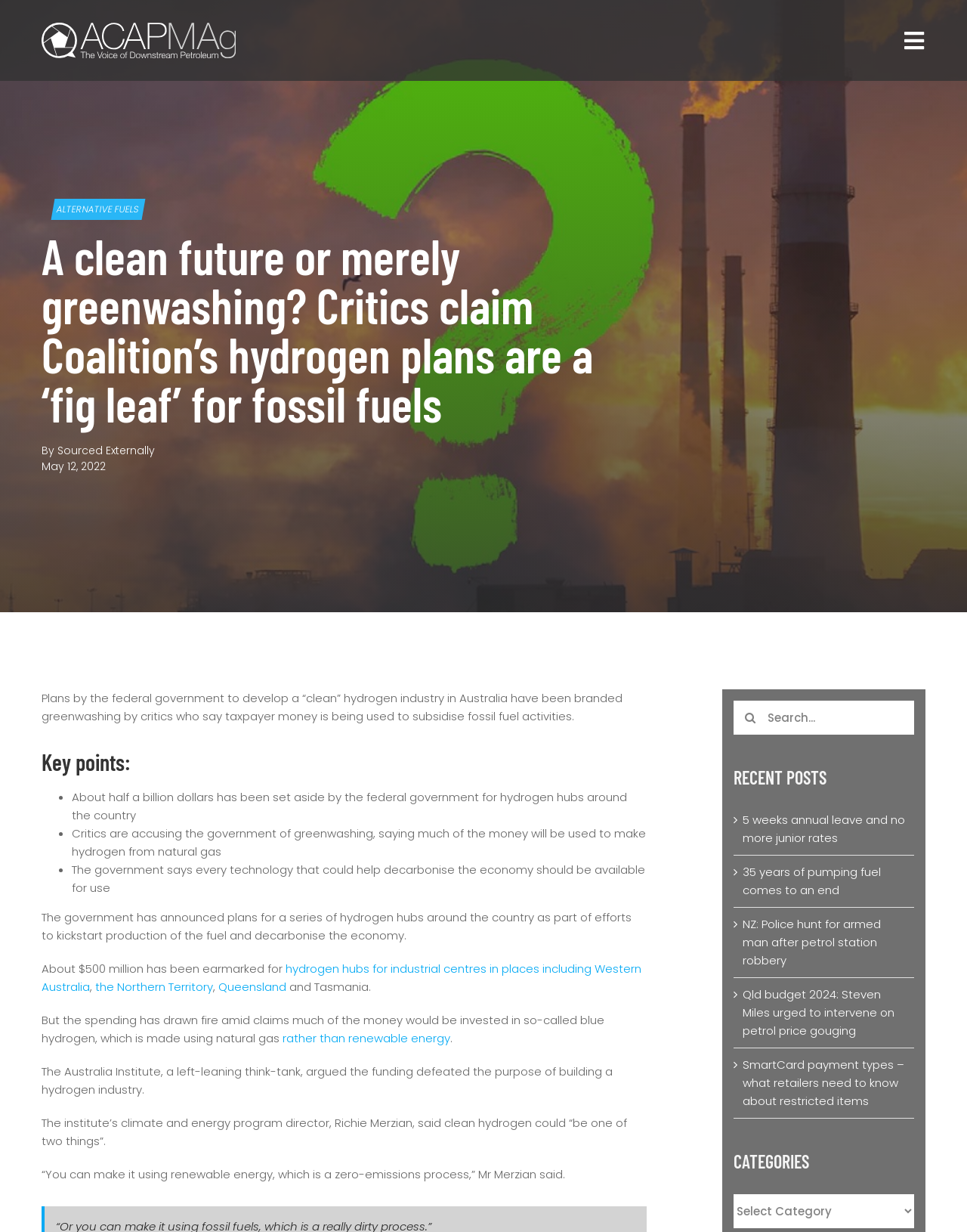Determine the bounding box coordinates of the section I need to click to execute the following instruction: "Search for anime girls". Provide the coordinates as four float numbers between 0 and 1, i.e., [left, top, right, bottom].

None